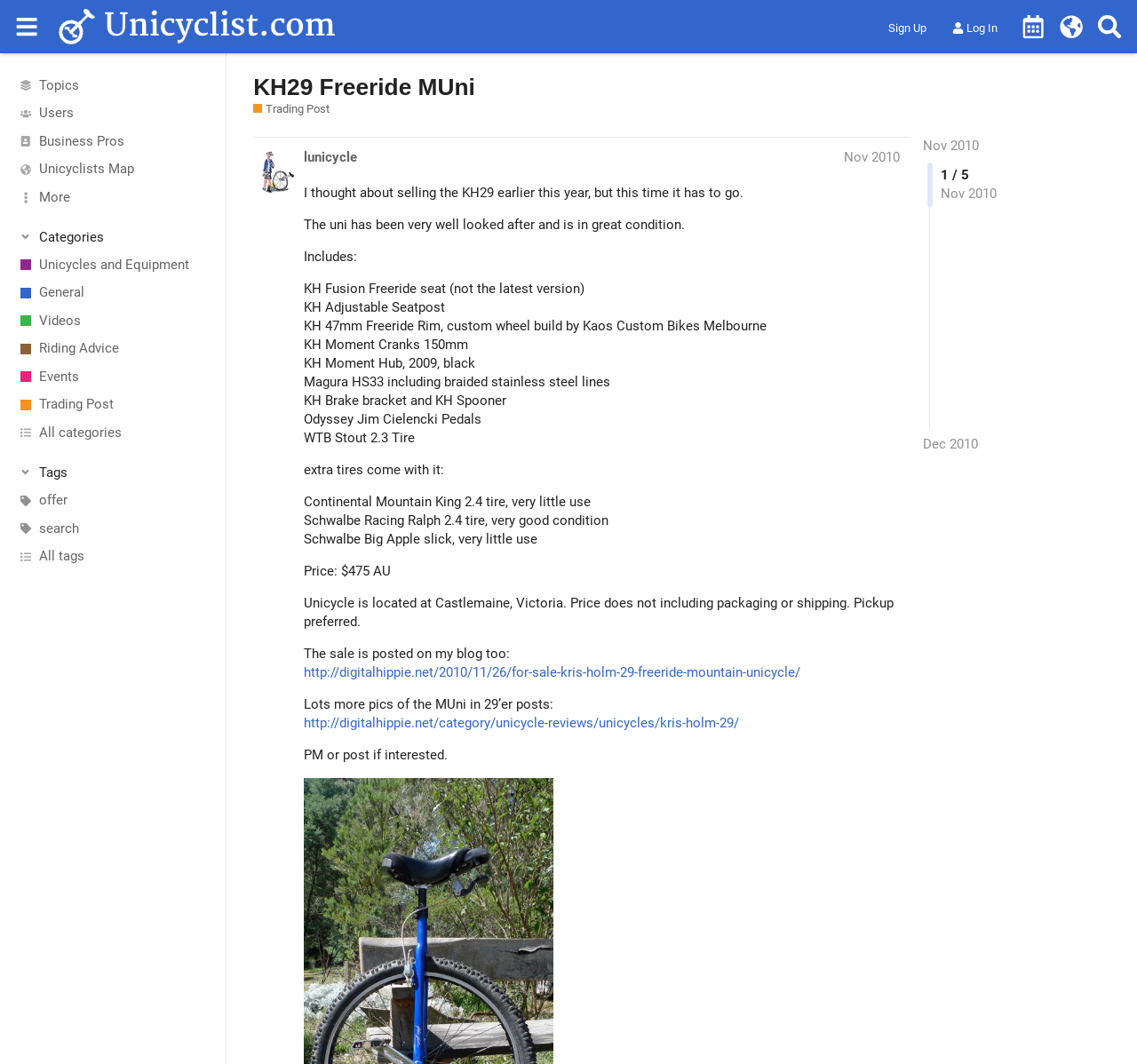Show the bounding box coordinates of the element that should be clicked to complete the task: "Enter your name in the 'Name' field".

None